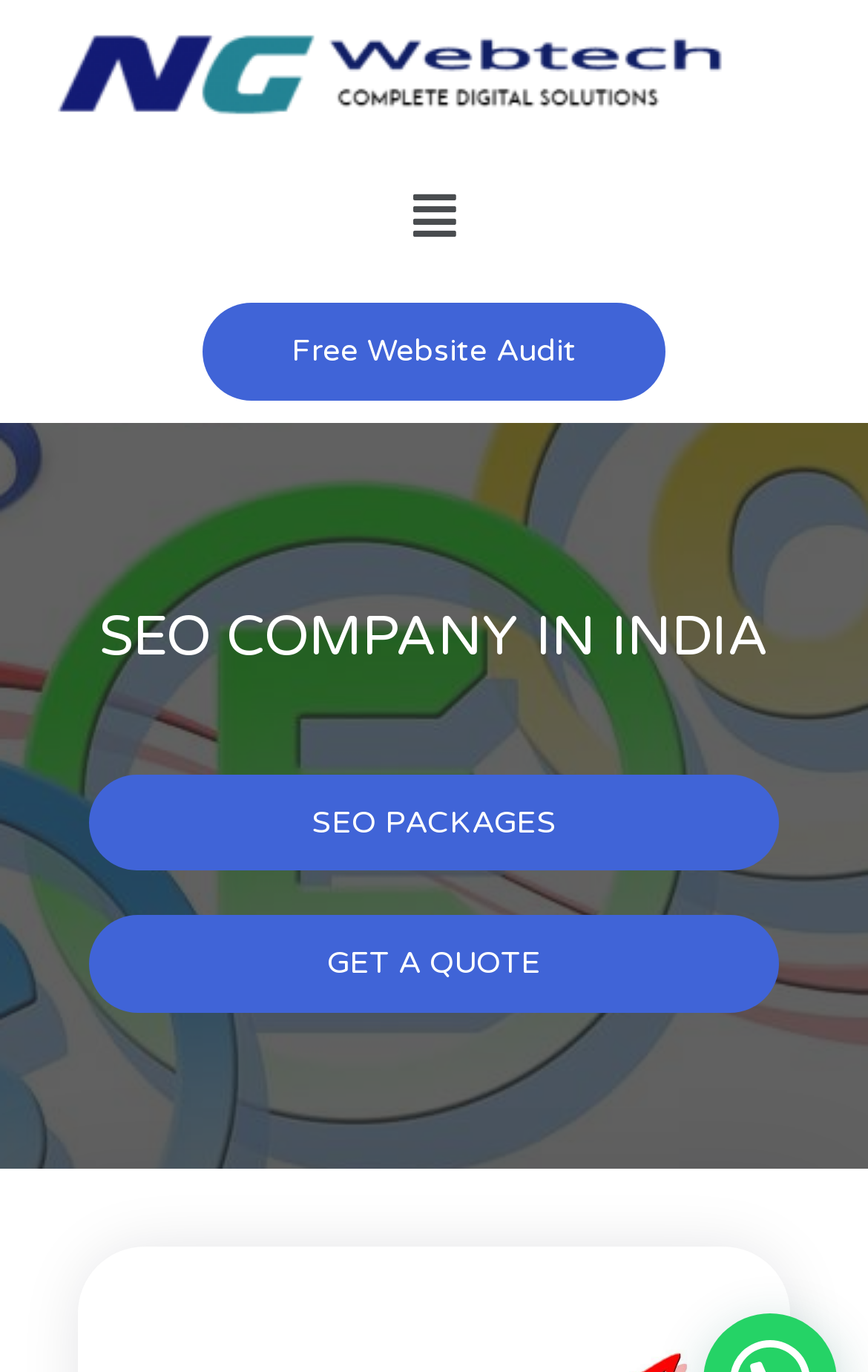Illustrate the webpage's structure and main components comprehensively.

The webpage is about NG Webtech, a company that specializes in SEO services for small and medium-sized agencies in India. At the top of the page, there is a link and an image, which are positioned side by side, taking up most of the width of the page. 

Below the image and link, there is a menu button with a dropdown icon, which is partially hidden. 

Further down, there is a prominent call-to-action button that reads "Free Website Audit". Above this button, there is a heading that proclaims NG Webtech as an "SEO COMPANY IN INDIA". 

Below the "Free Website Audit" button, there are two more buttons, "SEO PACKAGES" and "GET A QUOTE", which are positioned one below the other. These buttons are aligned to the left and take up about half of the page's width.